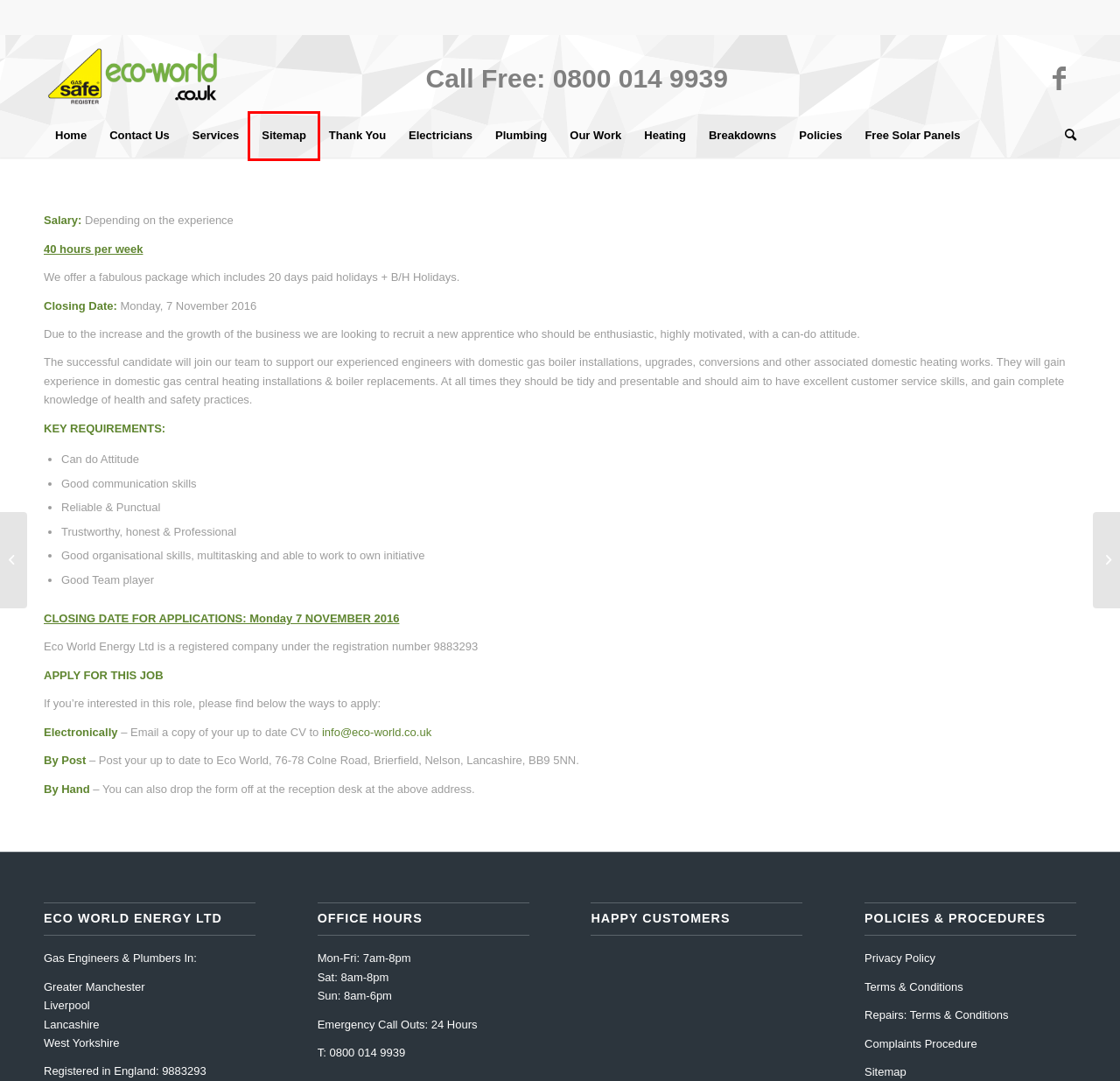Review the screenshot of a webpage which includes a red bounding box around an element. Select the description that best fits the new webpage once the element in the bounding box is clicked. Here are the candidates:
A. Are you entitled to a Free Boiler? – Eco World – Looking After Your Home
B. Policies – Eco World – Looking After Your Home
C. Free Solar Panels – Eco World – Looking After Your Home
D. Sitemap – Eco World – Looking After Your Home
E. Complaints Procedure – Eco World – Looking After Your Home
F. Eco World – Looking After Your Home – Heating, Plumbing & Electrical Contractors
G. Terms & Conditions – Eco World – Looking After Your Home
H. Heating – Eco World – Looking After Your Home

D